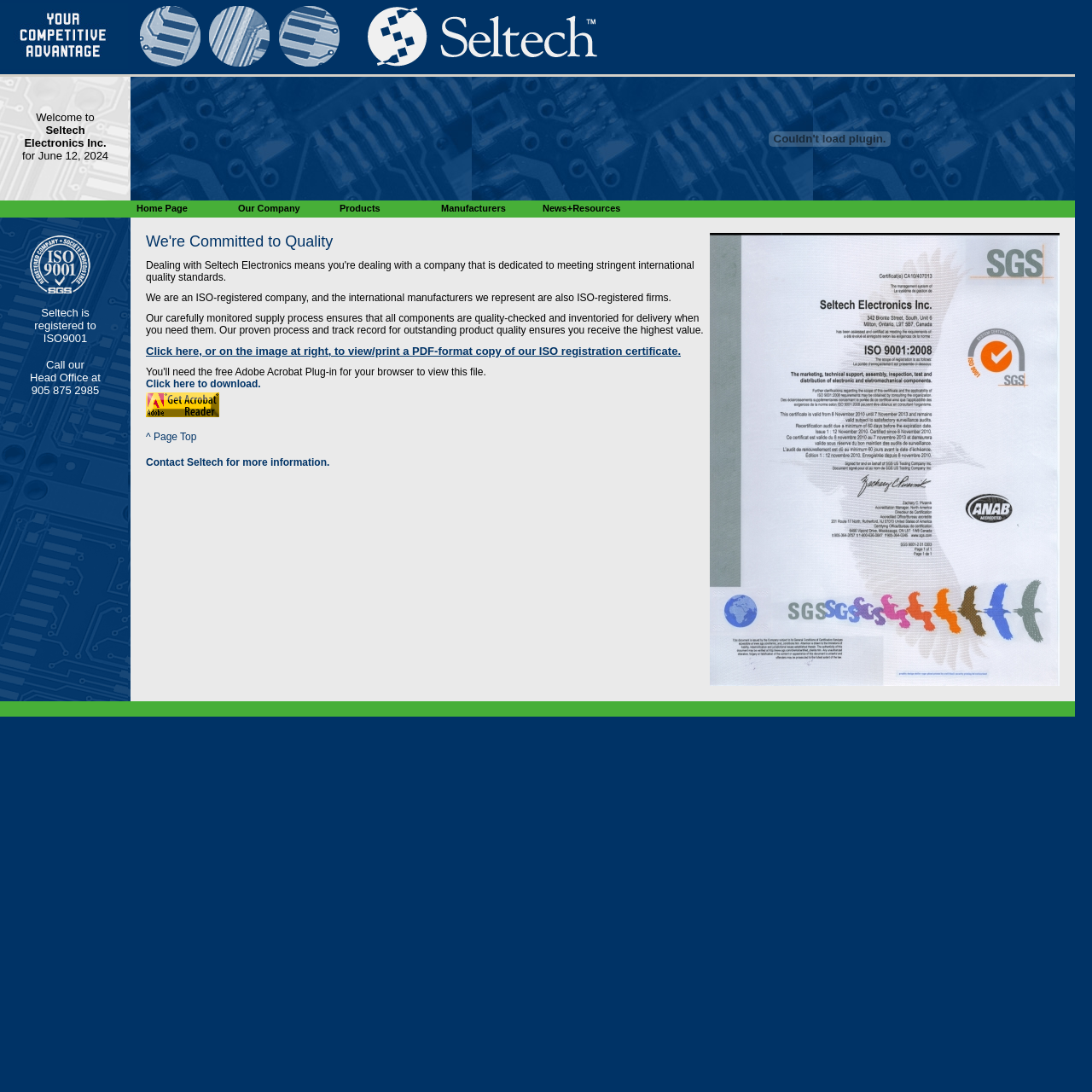Answer the following query concisely with a single word or phrase:
What is the purpose of the supply process?

Quality-checked and inventoried for delivery